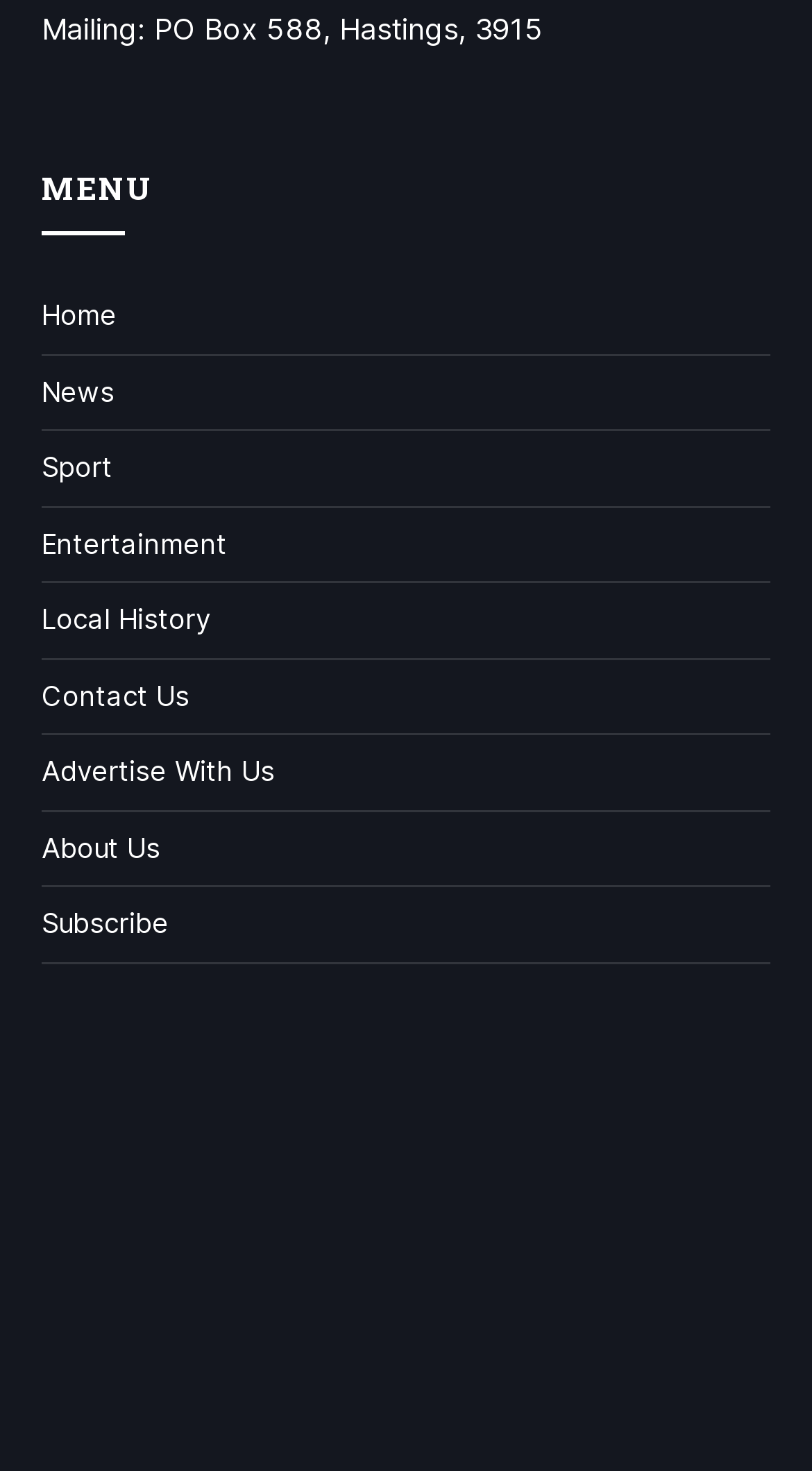How many menu items are available?
Identify the answer in the screenshot and reply with a single word or phrase.

9